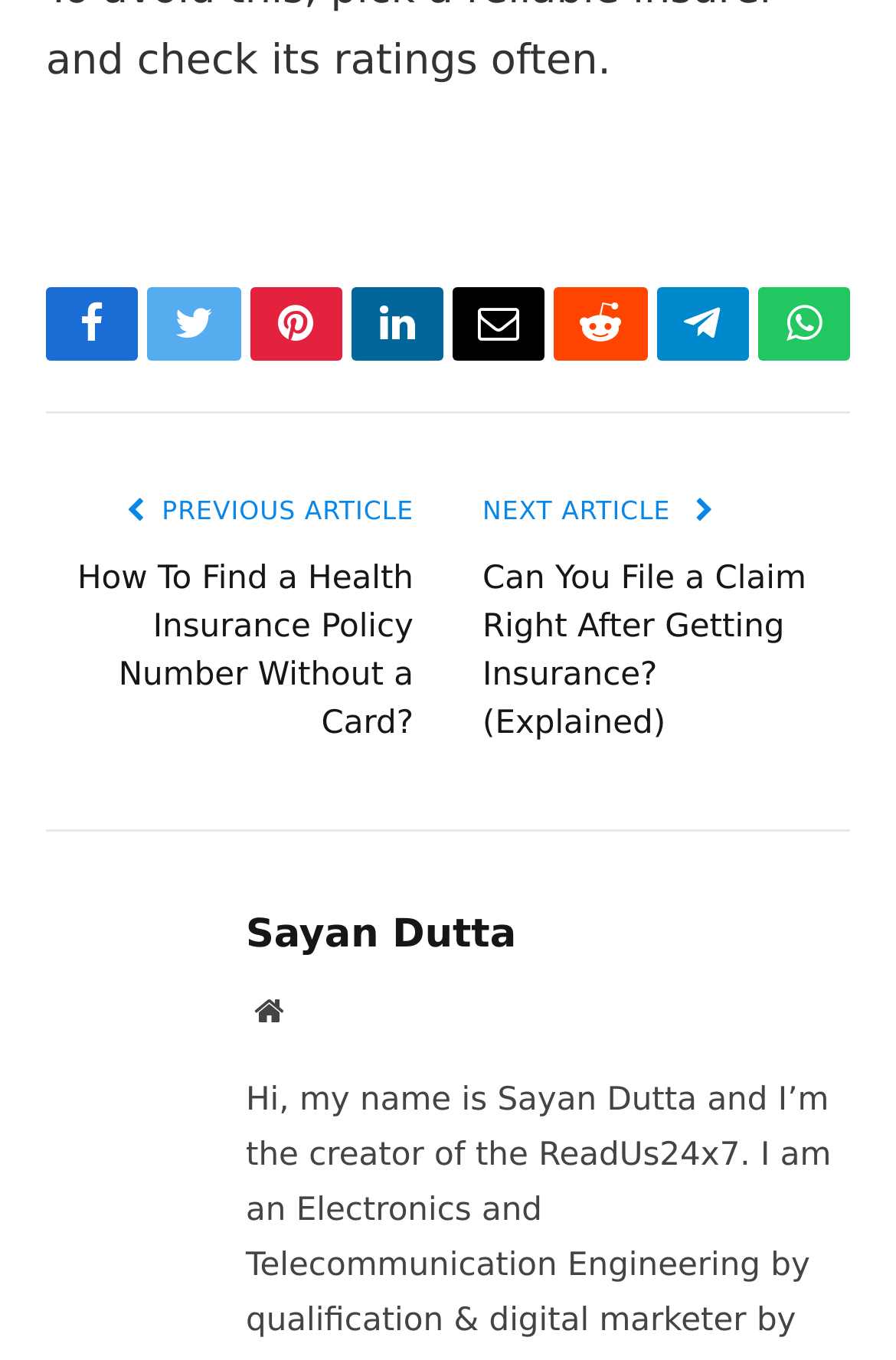Identify the bounding box coordinates of the element to click to follow this instruction: 'Open the website'. Ensure the coordinates are four float values between 0 and 1, provided as [left, top, right, bottom].

[0.274, 0.726, 0.326, 0.76]